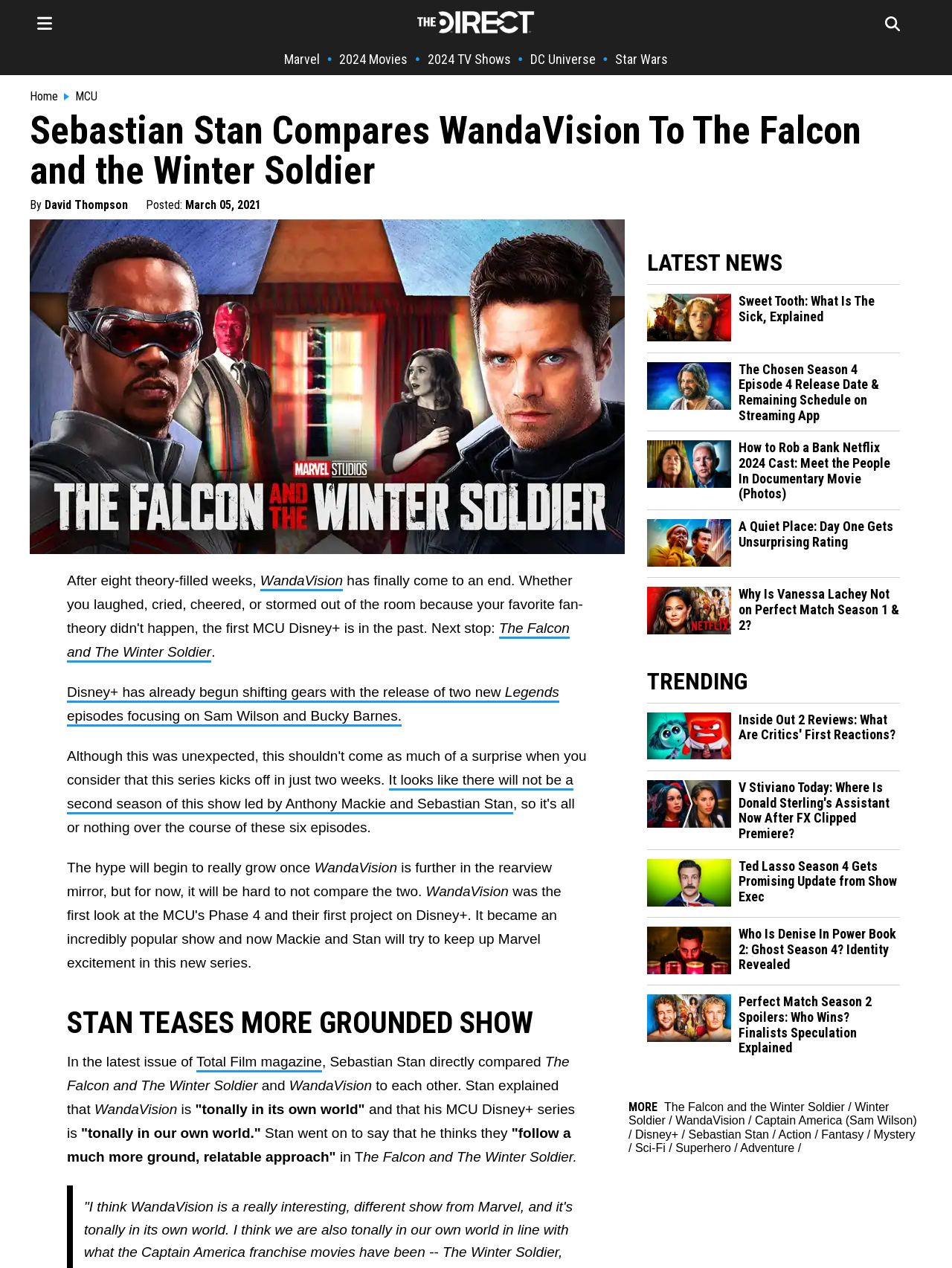Determine the bounding box of the UI component based on this description: "Sebastian Stan". The bounding box coordinates should be four float values between 0 and 1, i.e., [left, top, right, bottom].

[0.723, 0.89, 0.808, 0.9]